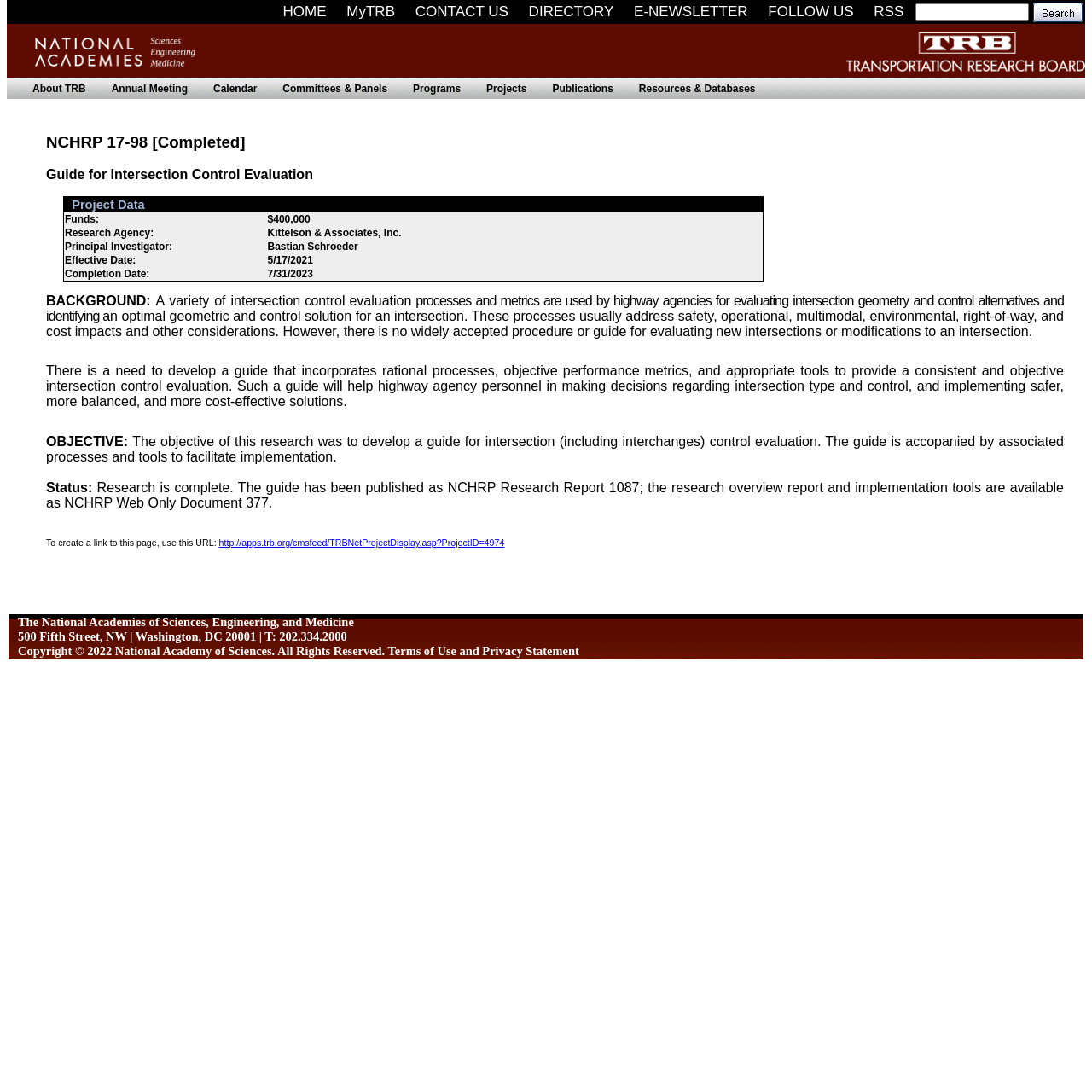Determine the bounding box for the UI element as described: "Programs". The coordinates should be represented as four float numbers between 0 and 1, formatted as [left, top, right, bottom].

[0.37, 0.075, 0.438, 0.086]